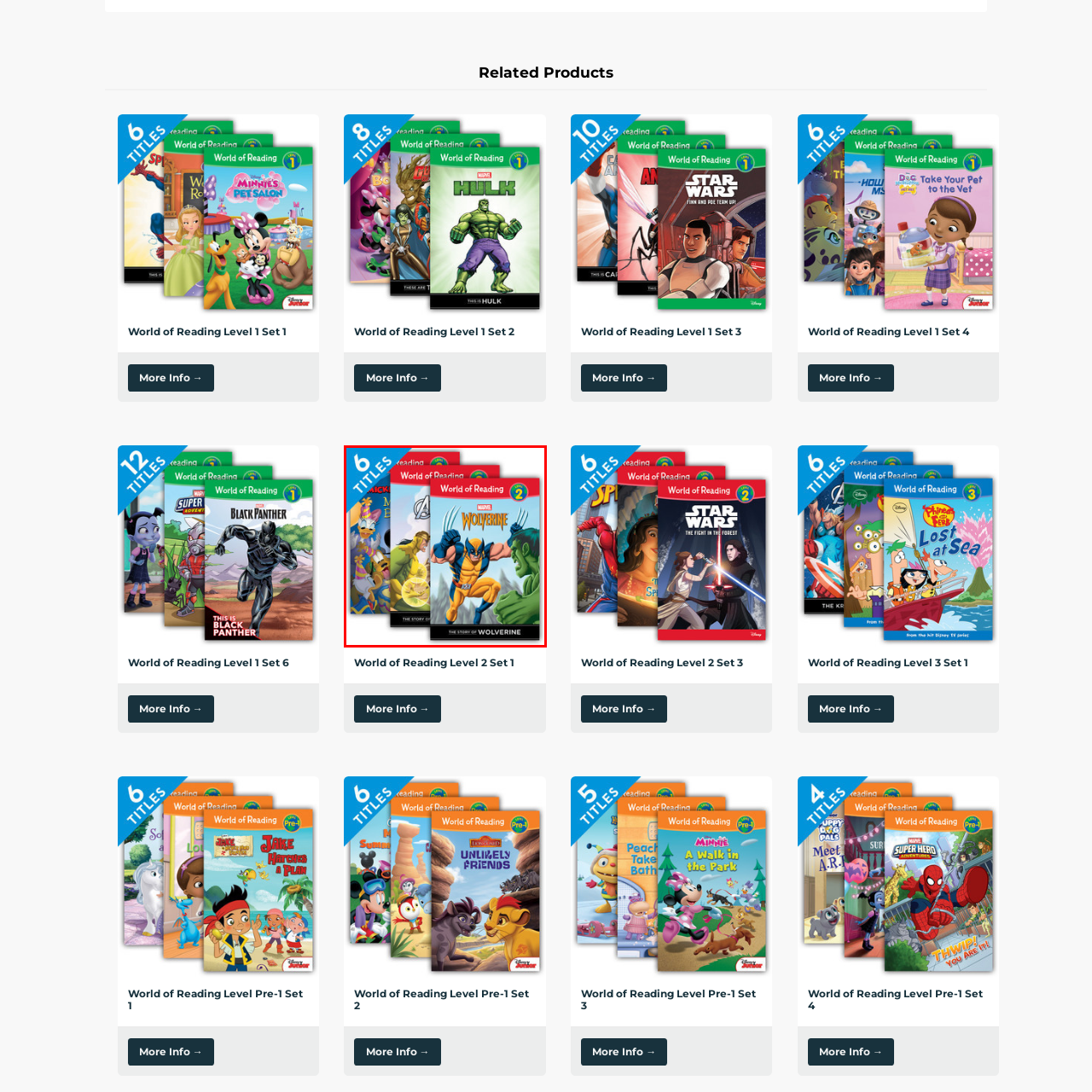Offer a detailed explanation of the scene within the red bounding box.

This image showcases three book covers from the "World of Reading" series, specifically targeting Level 2 readers. Prominently featured in the center is the cover for "The Story of Wolverine," which highlights the iconic Marvel character, Wolverine, in an action-packed pose, ready for adventure. To the left is a colorful cover depicting characters from "Mickey Mouse Clubhouse," while the right cover displays the superheroes from "Avengers." At the top left corner, a label indicates "6 TITLES," suggesting a broader collection available for young readers to explore. This series aims to engage children with exciting narratives and familiar characters, fostering early reading skills through captivating illustrations.